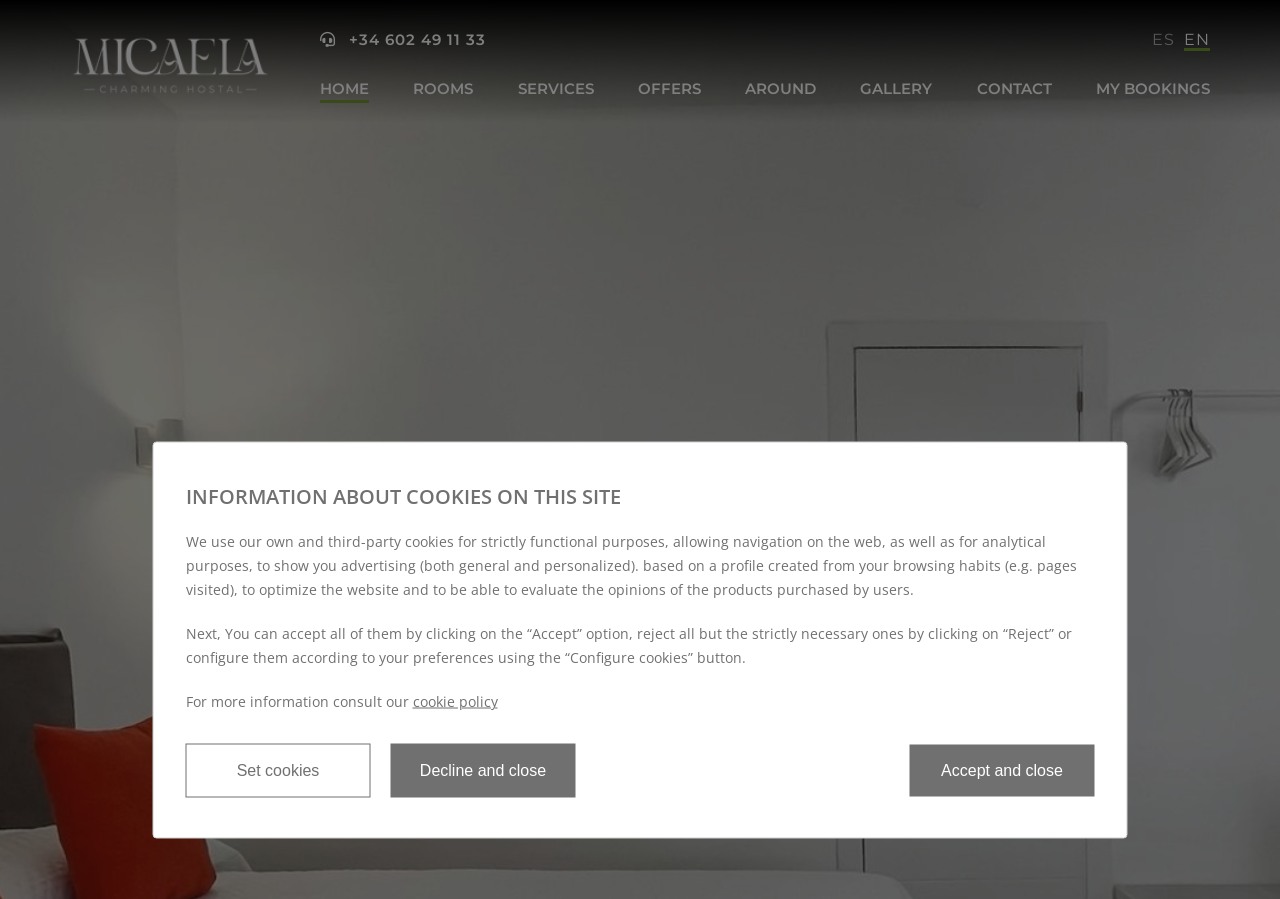Extract the bounding box coordinates for the described element: "Services". The coordinates should be represented as four float numbers between 0 and 1: [left, top, right, bottom].

[0.404, 0.088, 0.464, 0.115]